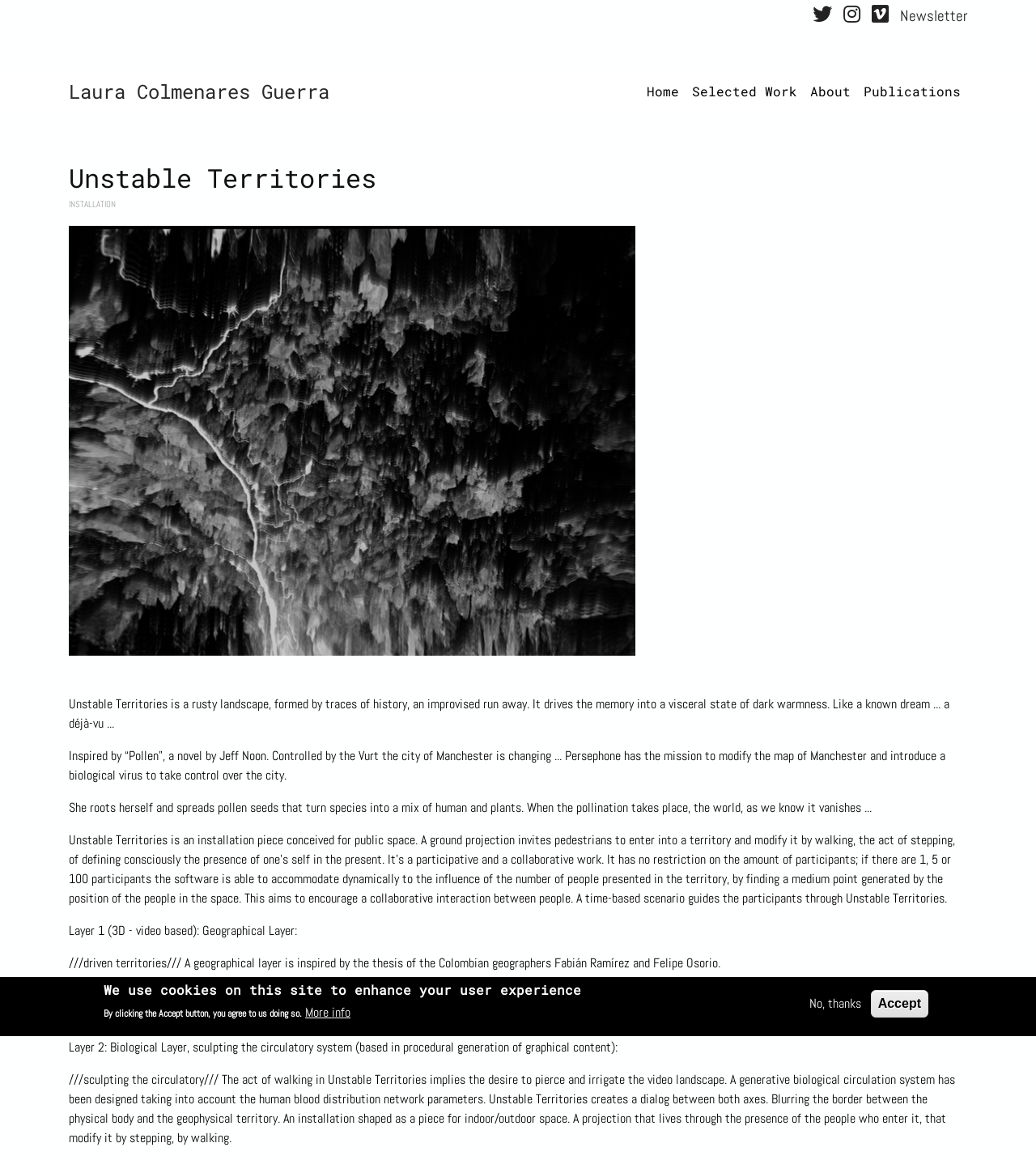Please identify the bounding box coordinates of the area I need to click to accomplish the following instruction: "Click the 'Home' link".

[0.618, 0.065, 0.662, 0.093]